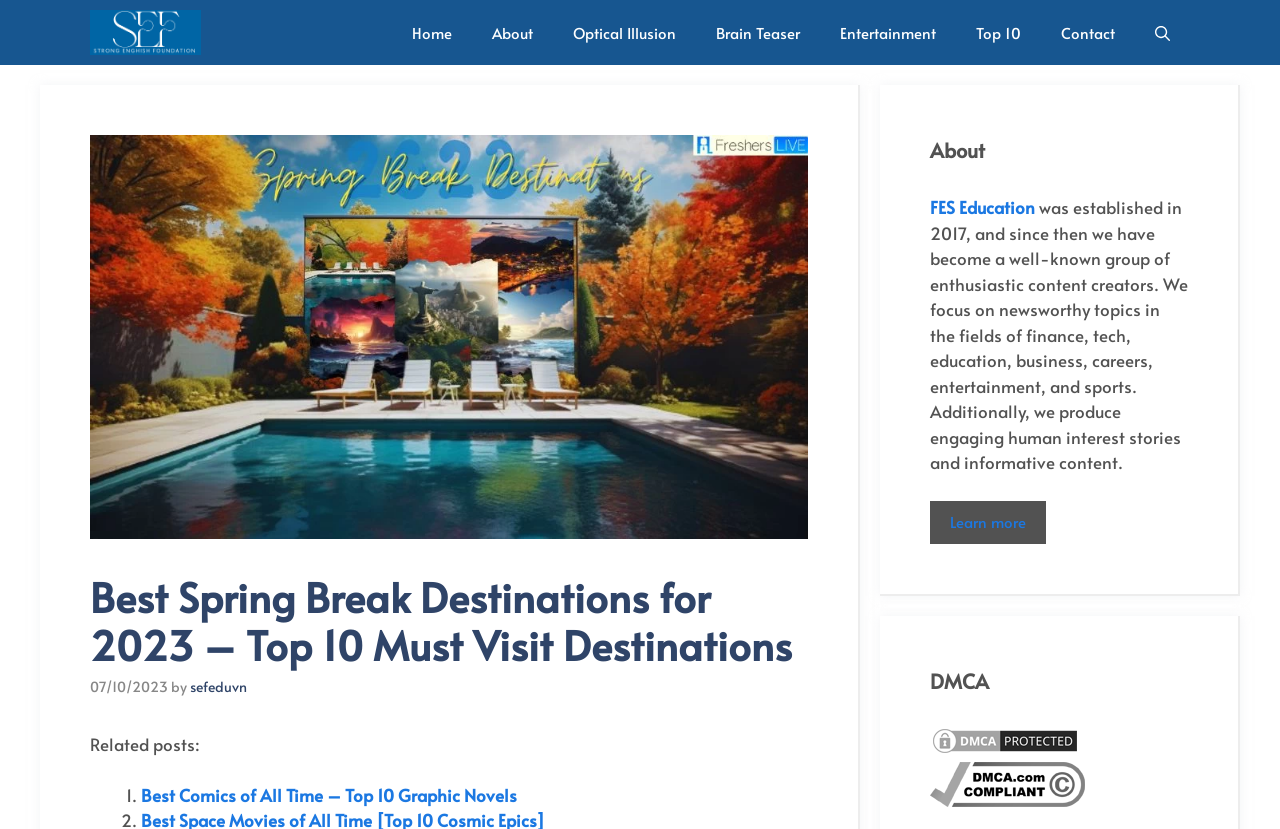Can you find the bounding box coordinates for the element to click on to achieve the instruction: "Learn more about FES Education"?

[0.727, 0.604, 0.817, 0.656]